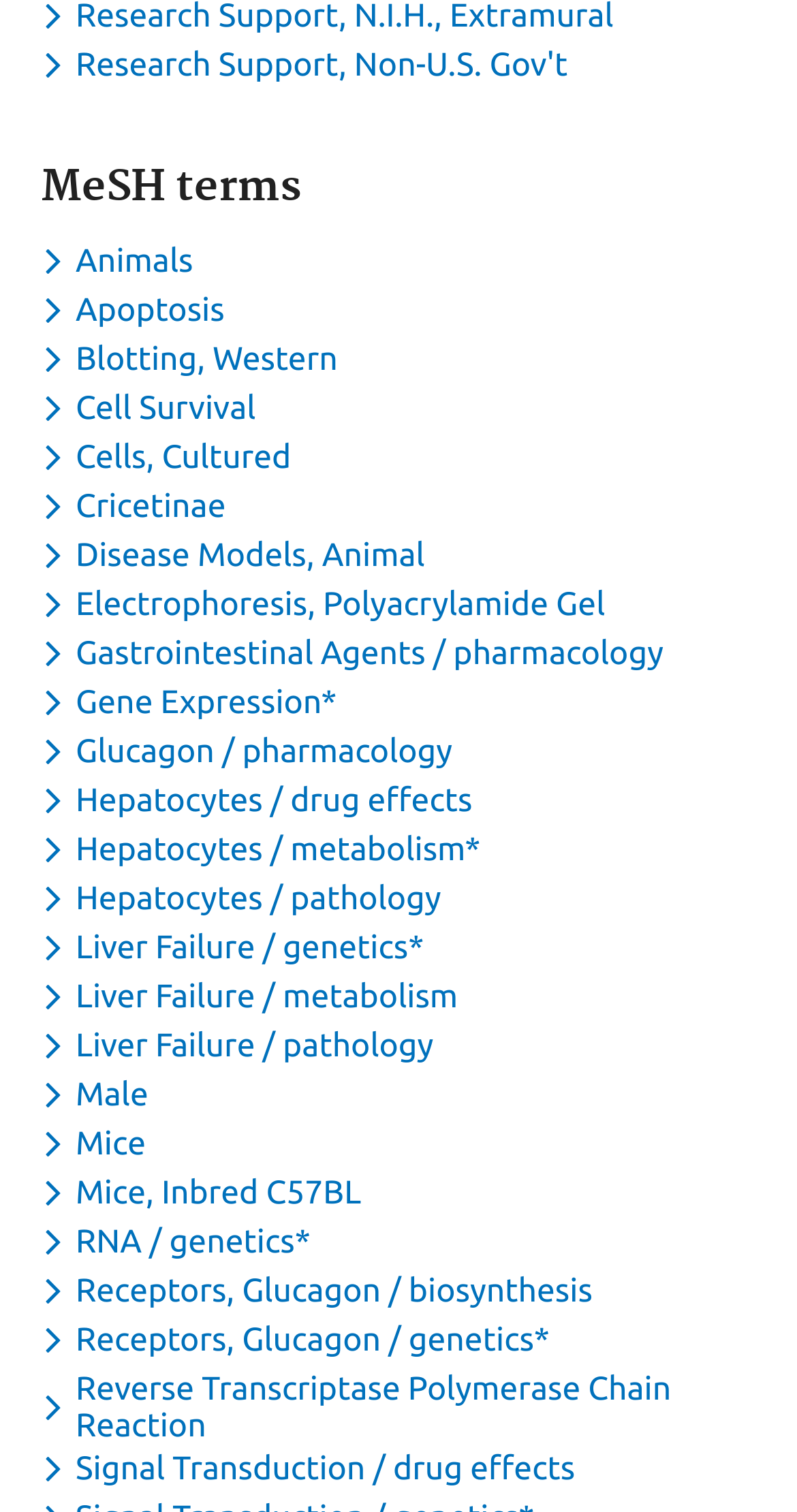Extract the bounding box coordinates for the UI element described as: "Cell Survival".

[0.051, 0.257, 0.334, 0.282]